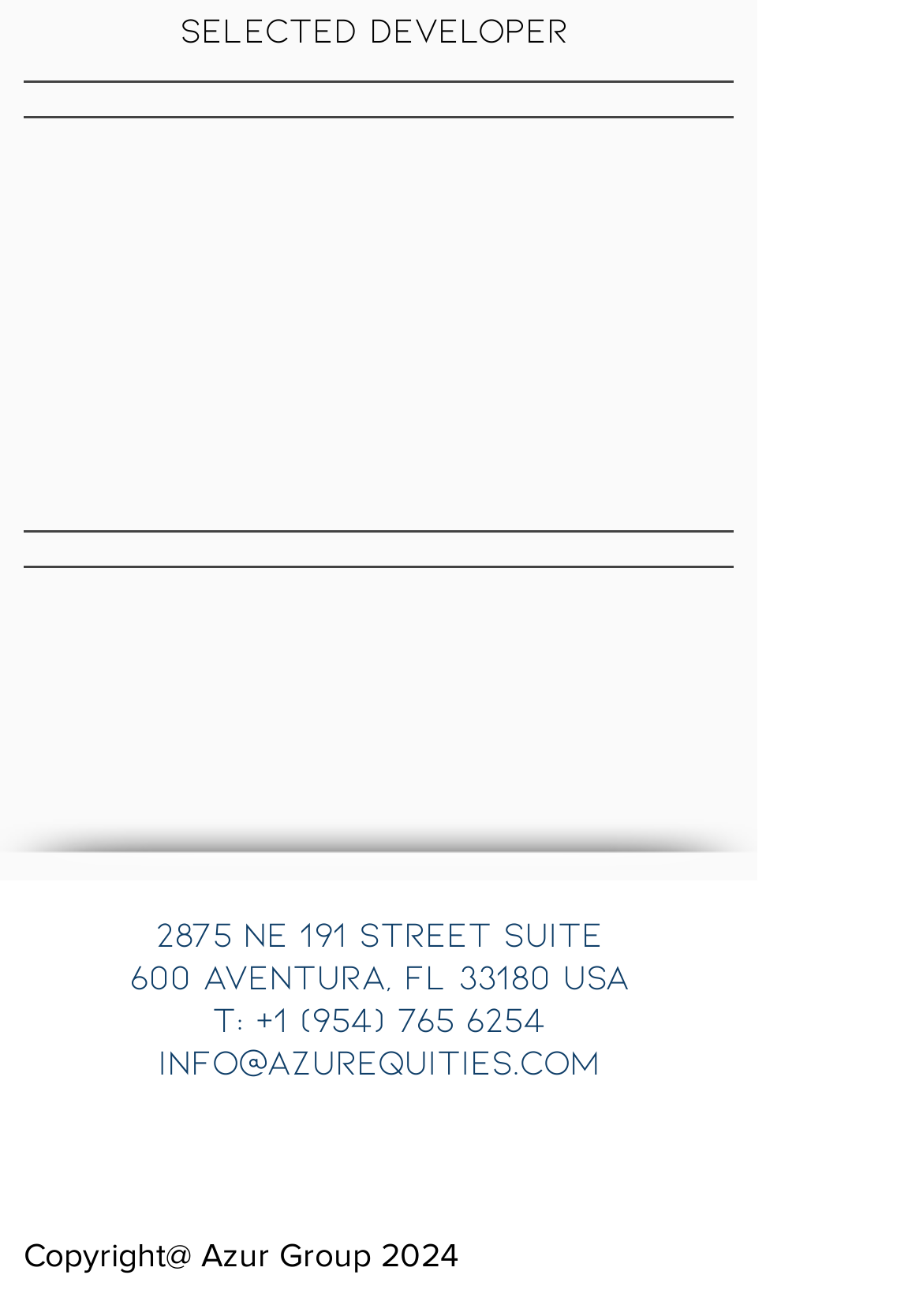Please give a succinct answer to the question in one word or phrase:
What is the phone number?

+1 (954) 765 6254